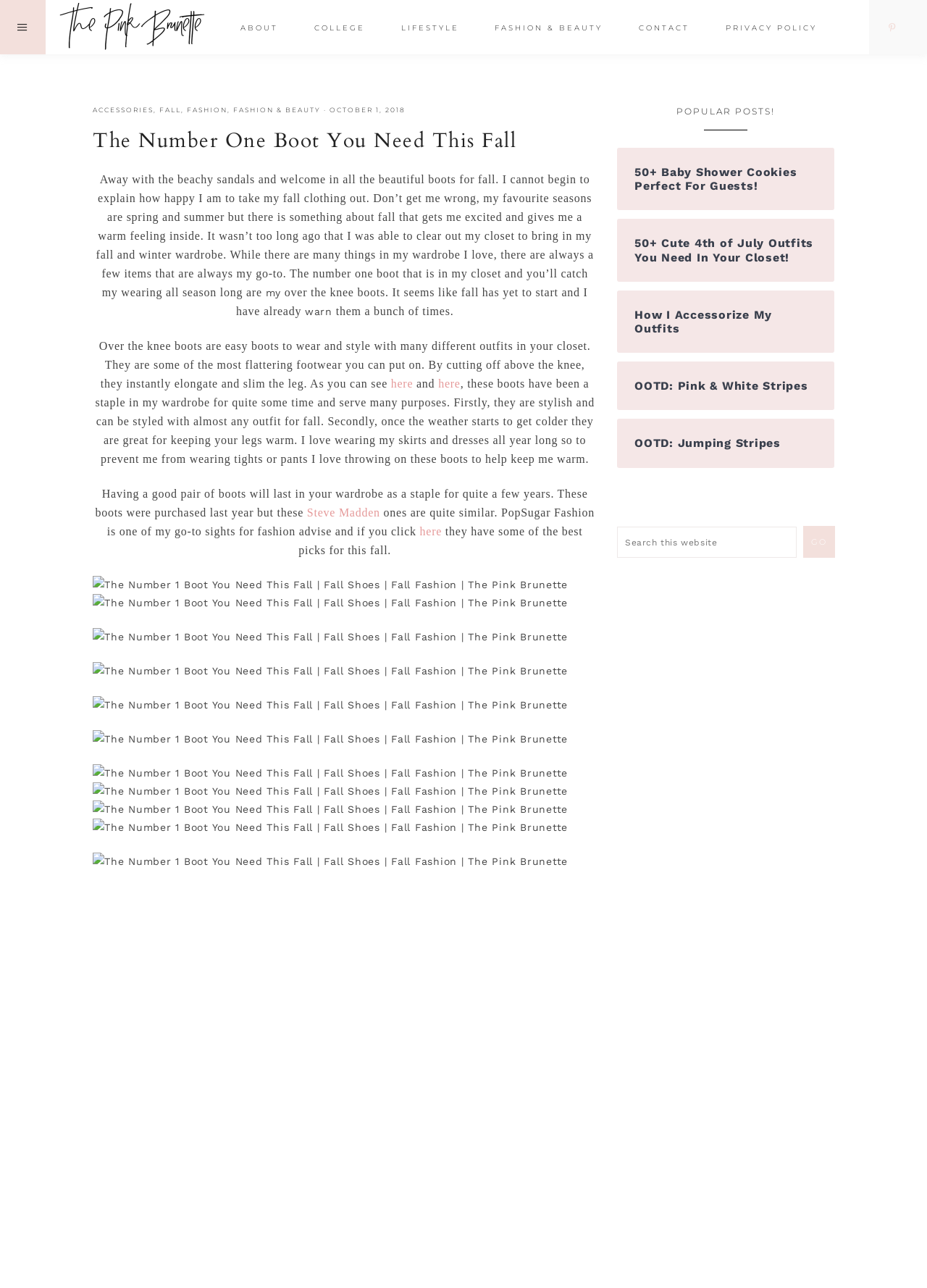Identify the bounding box coordinates of the clickable section necessary to follow the following instruction: "Click on the 'FASHION & BEAUTY' link". The coordinates should be presented as four float numbers from 0 to 1, i.e., [left, top, right, bottom].

[0.517, 0.004, 0.667, 0.042]